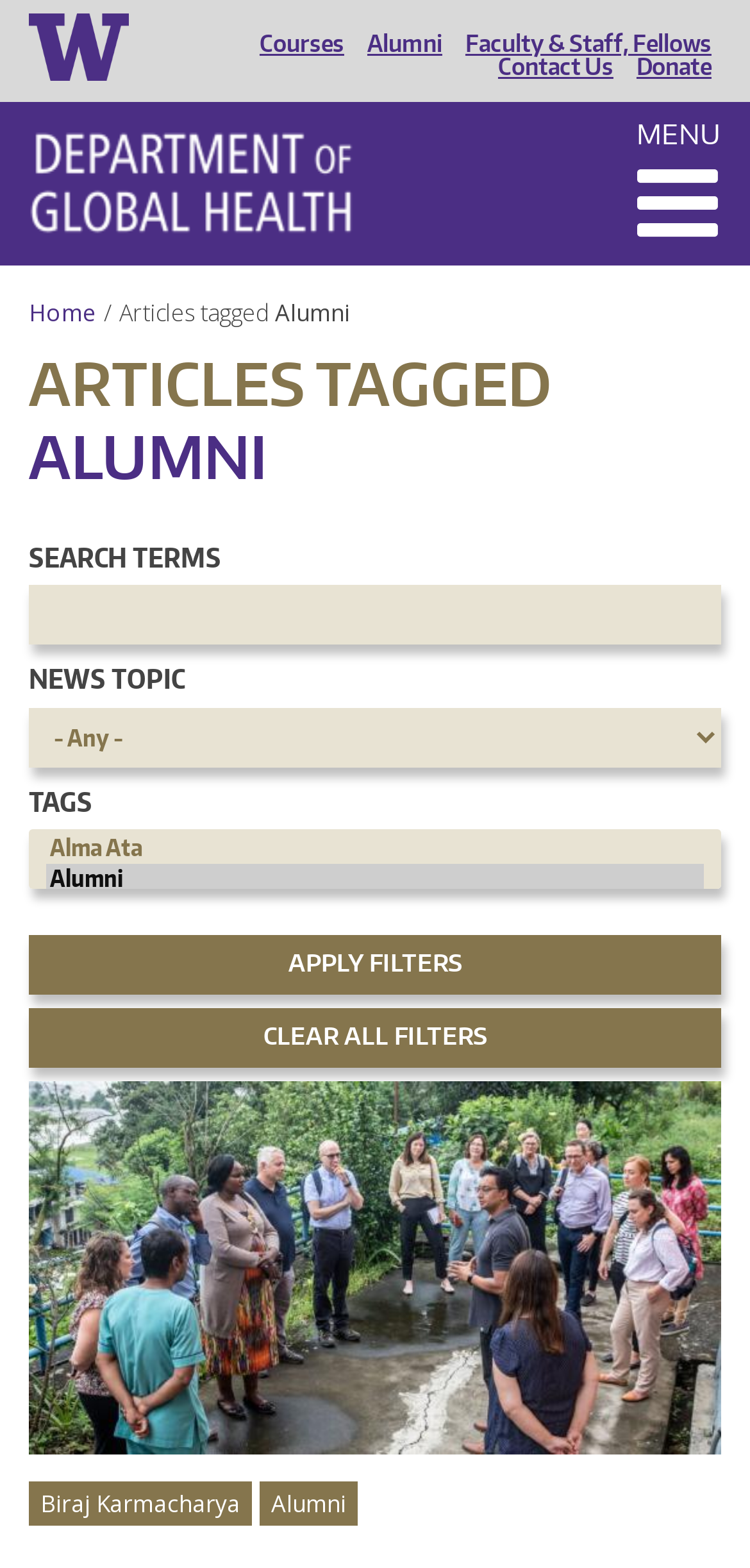Please identify the bounding box coordinates of the area that needs to be clicked to follow this instruction: "Click the 'Alumni' link".

[0.367, 0.189, 0.474, 0.21]